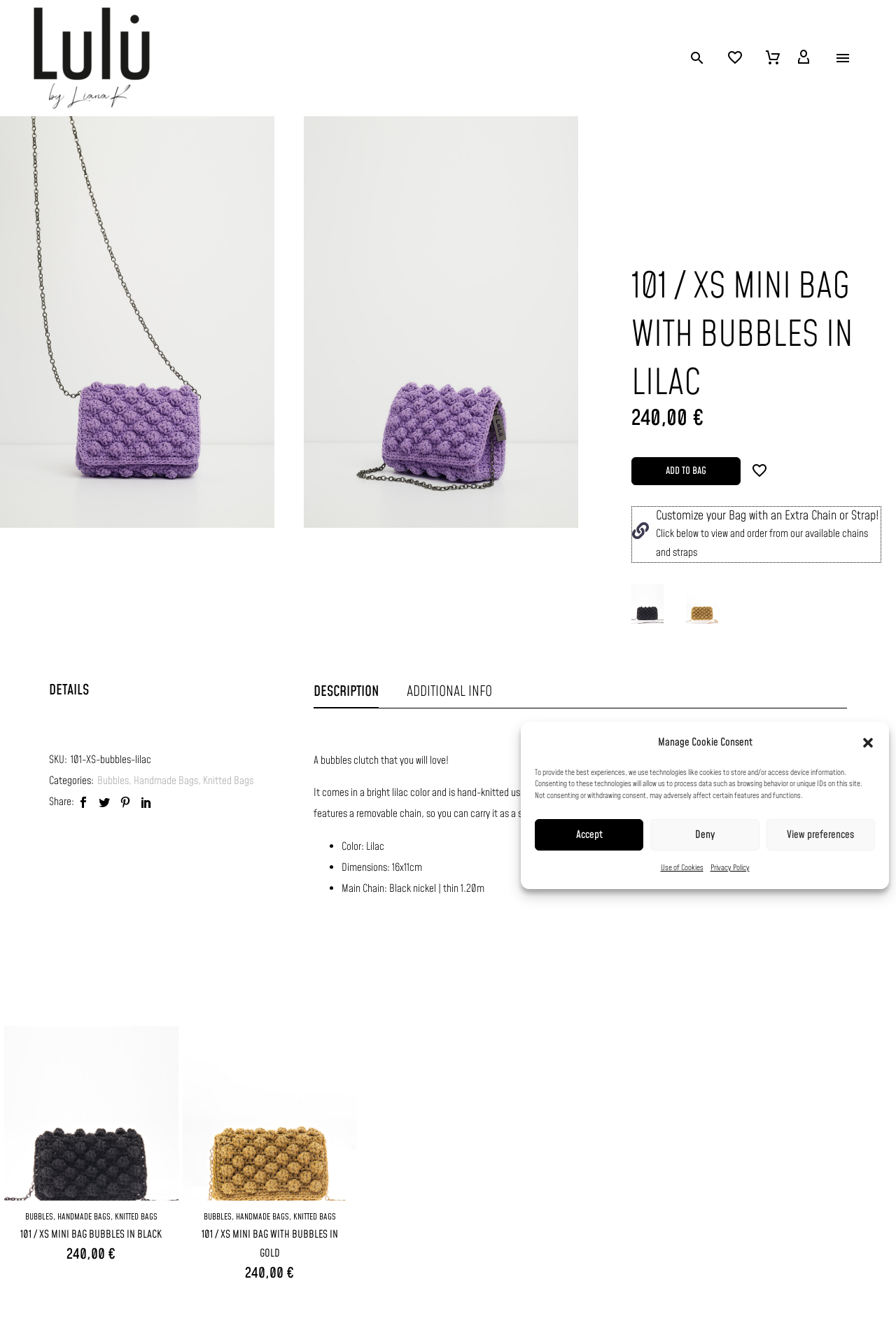Is the bag fully lined?
Answer briefly with a single word or phrase based on the image.

Yes